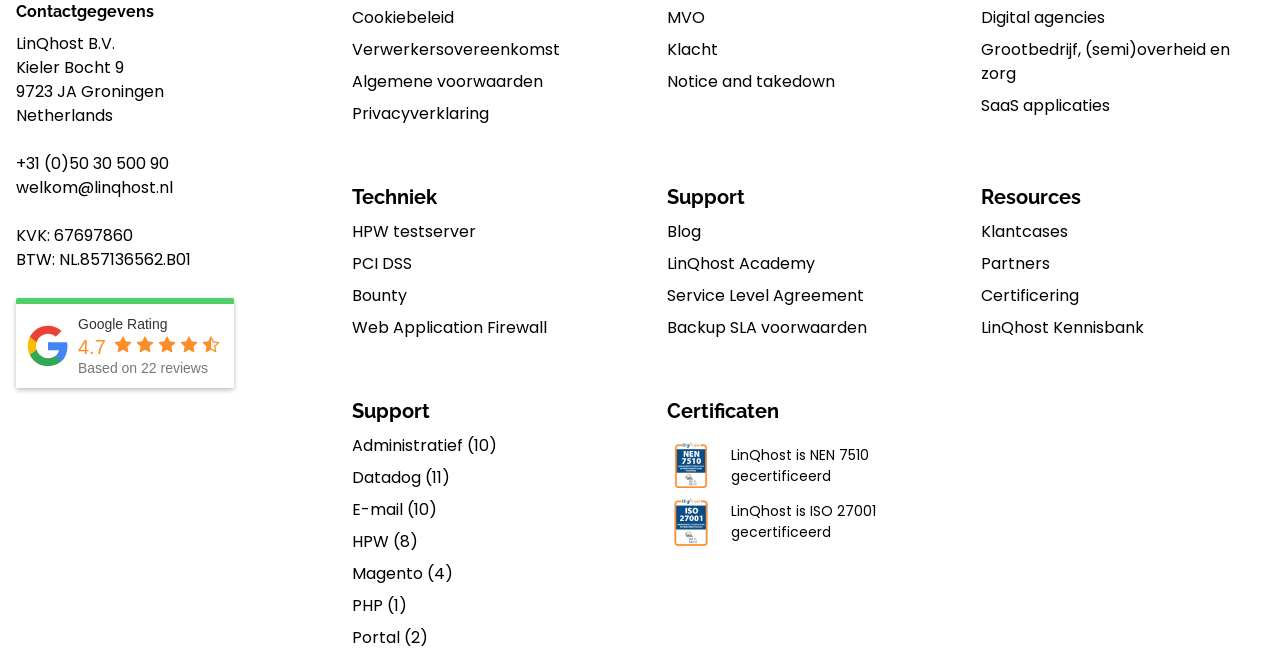Please find the bounding box coordinates of the element that you should click to achieve the following instruction: "Click the link to view Klantcases". The coordinates should be presented as four float numbers between 0 and 1: [left, top, right, bottom].

[0.767, 0.337, 0.987, 0.374]